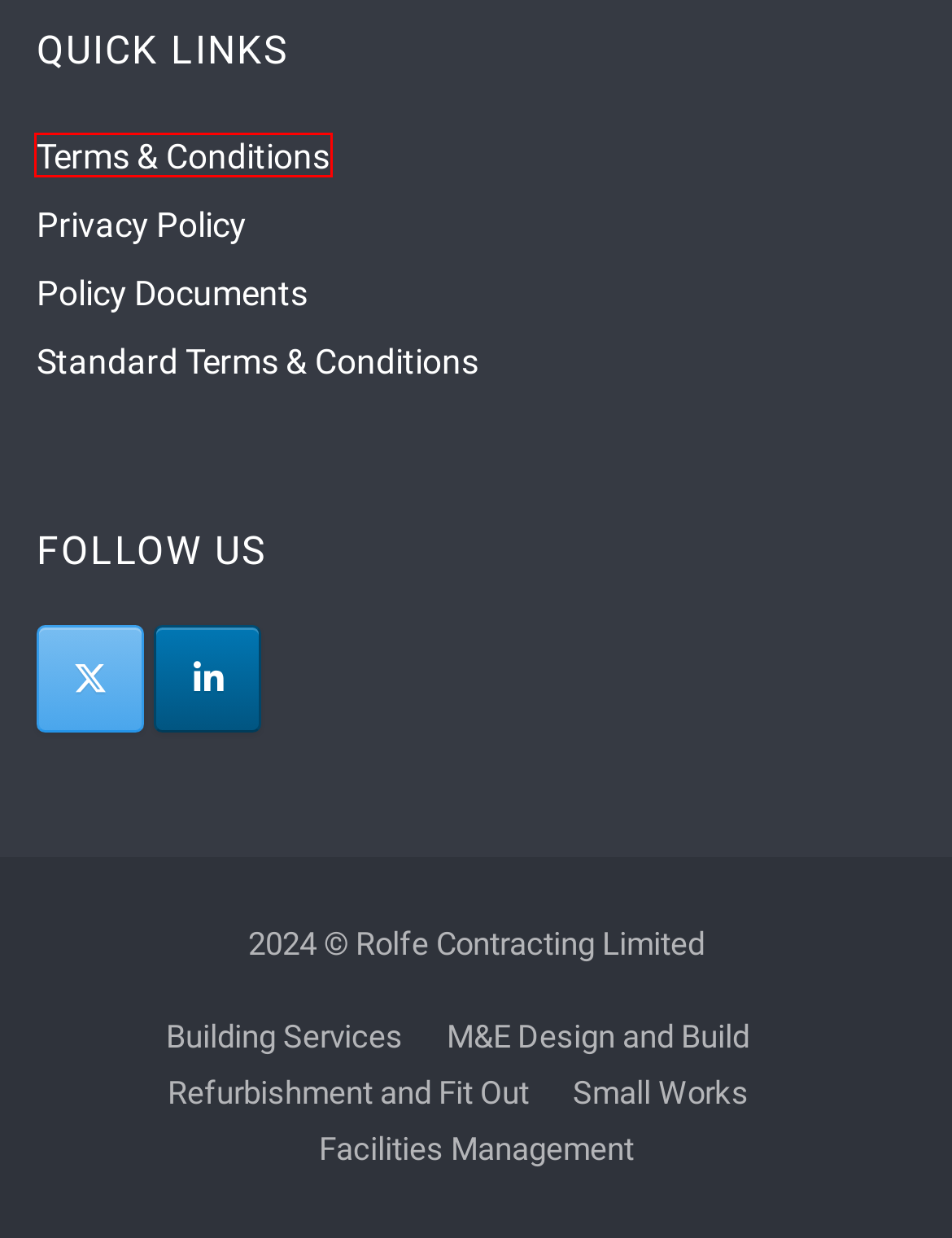You see a screenshot of a webpage with a red bounding box surrounding an element. Pick the webpage description that most accurately represents the new webpage after interacting with the element in the red bounding box. The options are:
A. Home - Rolfe Contracting Limited - Construction & Facilities Management
B. Building Services & Facilities Management Policies - Rolfe Contracting Limited
C. Privacy Policy - Rolfe Contracting Limited
D. M&E Design and Build - Rolfe Contracting Limited
E. Terms & Conditions - Rolfe Contracting Limited
F. Refurbishment and Fit Out - Rolfe Contracting Limited
G. Contact Us - Rolfe Contracting Limited
H. Small Works - Rolfe Contracting Limited

E